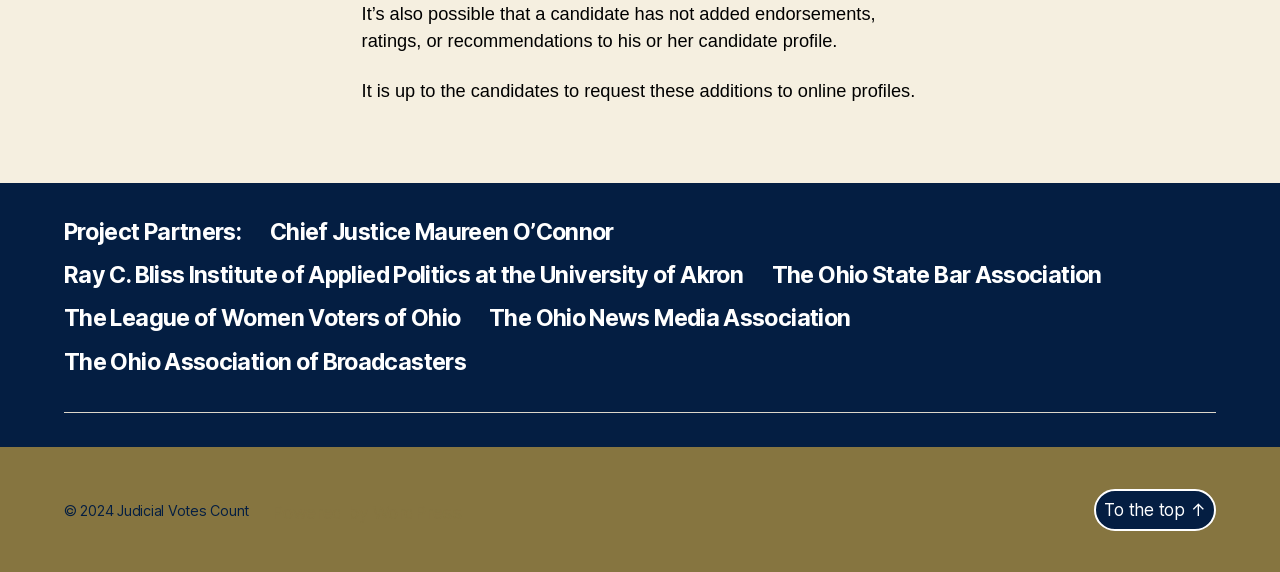What is the purpose of candidates requesting additions to their online profiles?
Answer the question with just one word or phrase using the image.

To get endorsements, ratings, or recommendations